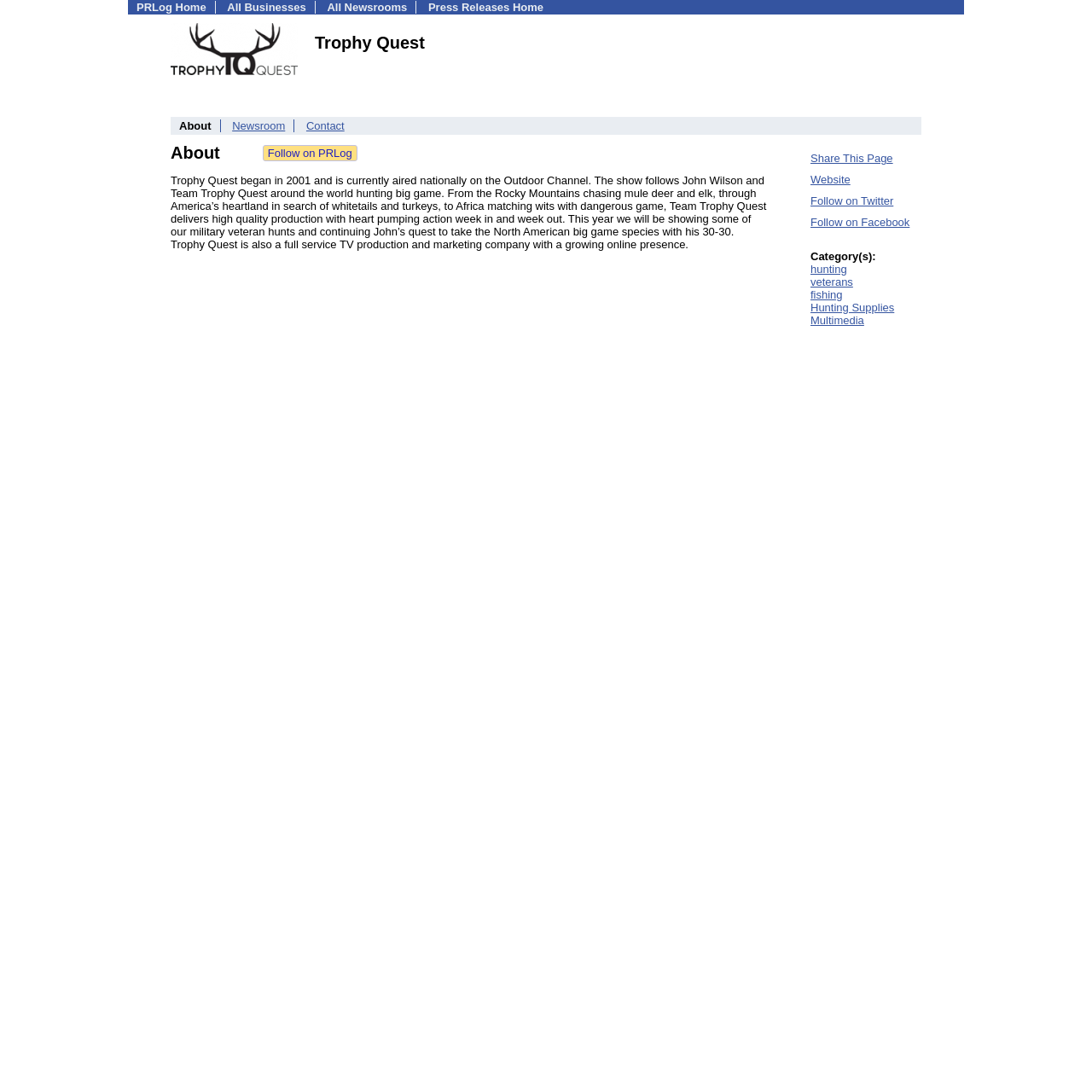Respond concisely with one word or phrase to the following query:
What is the company's online presence?

Full service TV production and marketing company